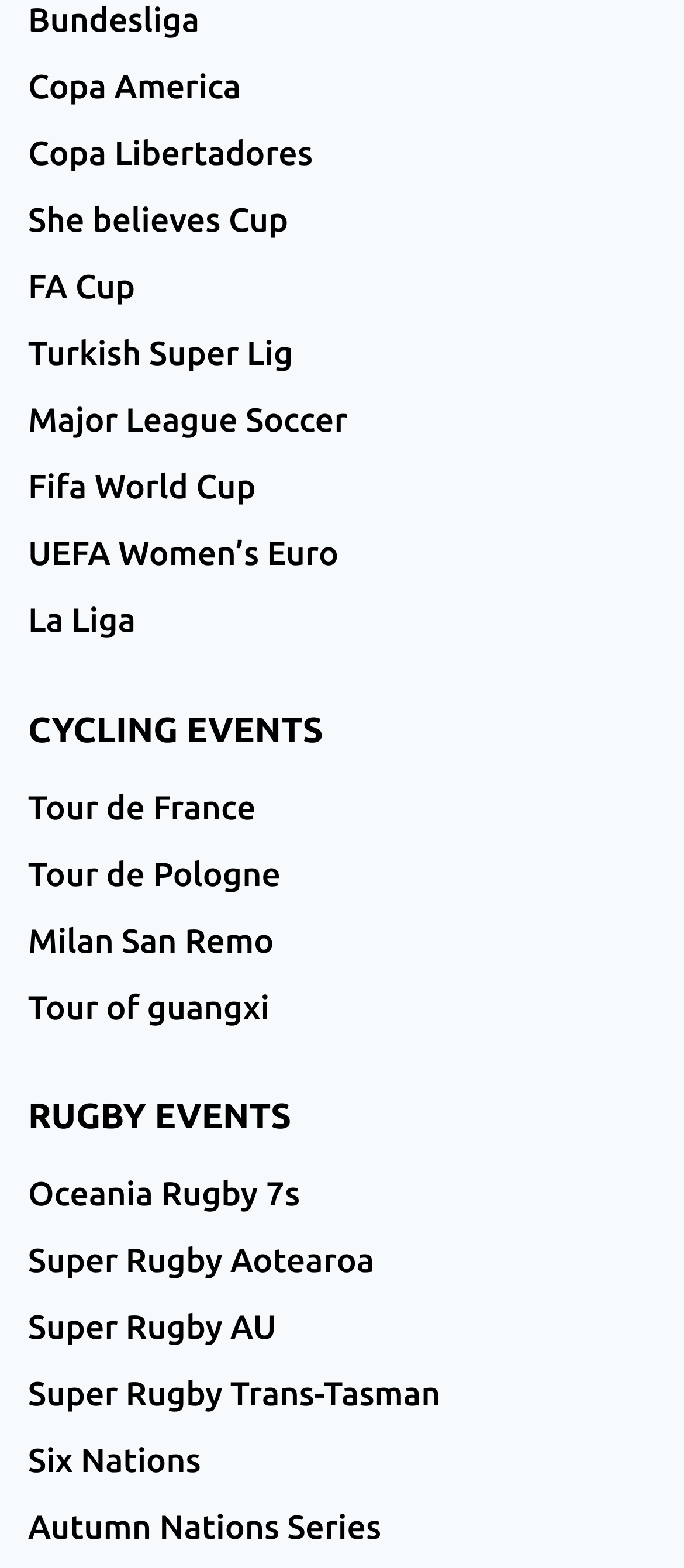Please locate the bounding box coordinates of the element's region that needs to be clicked to follow the instruction: "Explore Six Nations". The bounding box coordinates should be provided as four float numbers between 0 and 1, i.e., [left, top, right, bottom].

[0.041, 0.91, 0.959, 0.952]